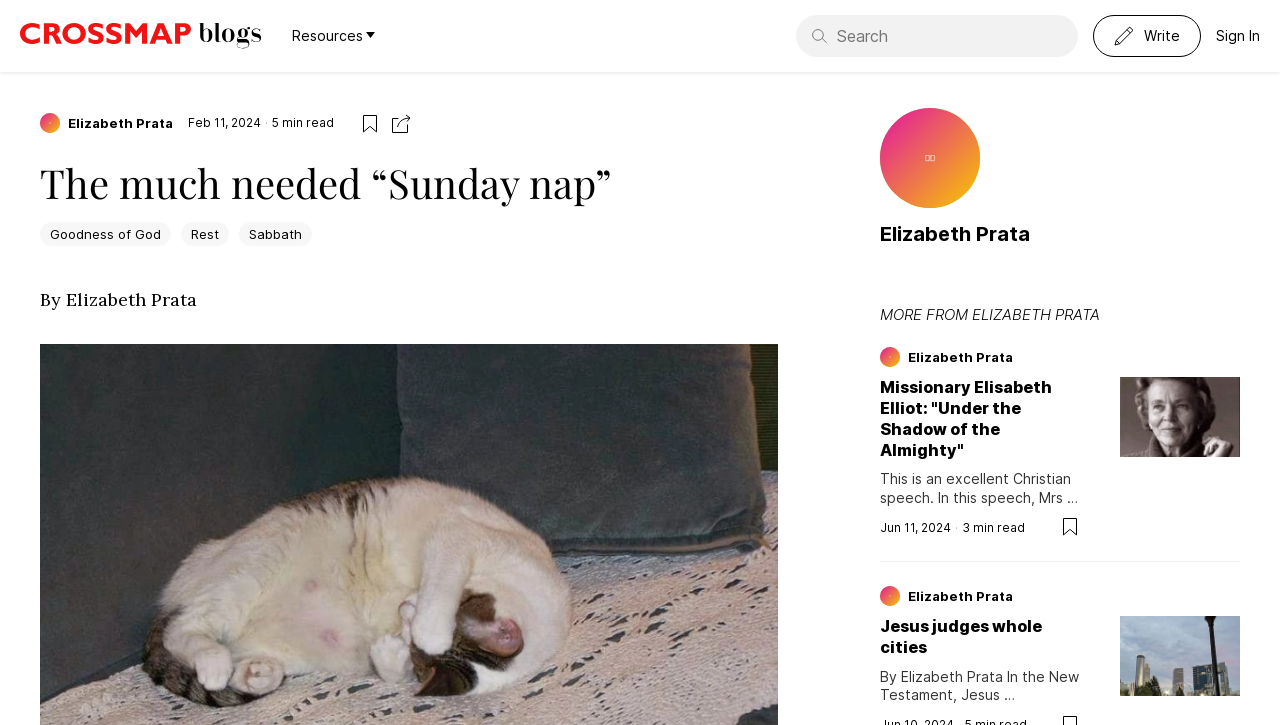Provide a short answer to the following question with just one word or phrase: Who is the author of the article?

Elizabeth Prata